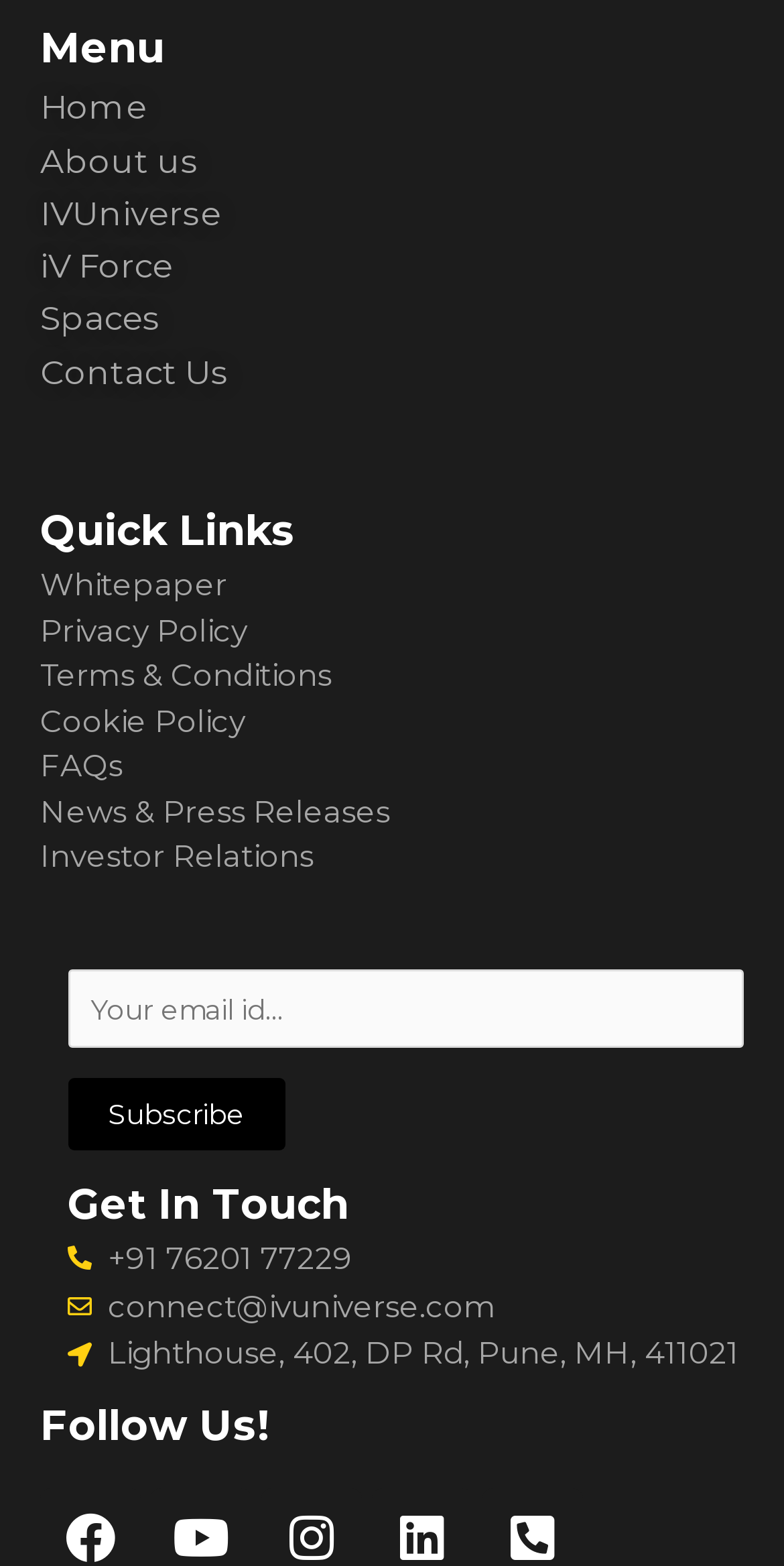Find the bounding box coordinates for the area that should be clicked to accomplish the instruction: "Click on the Home link".

[0.051, 0.052, 0.949, 0.086]